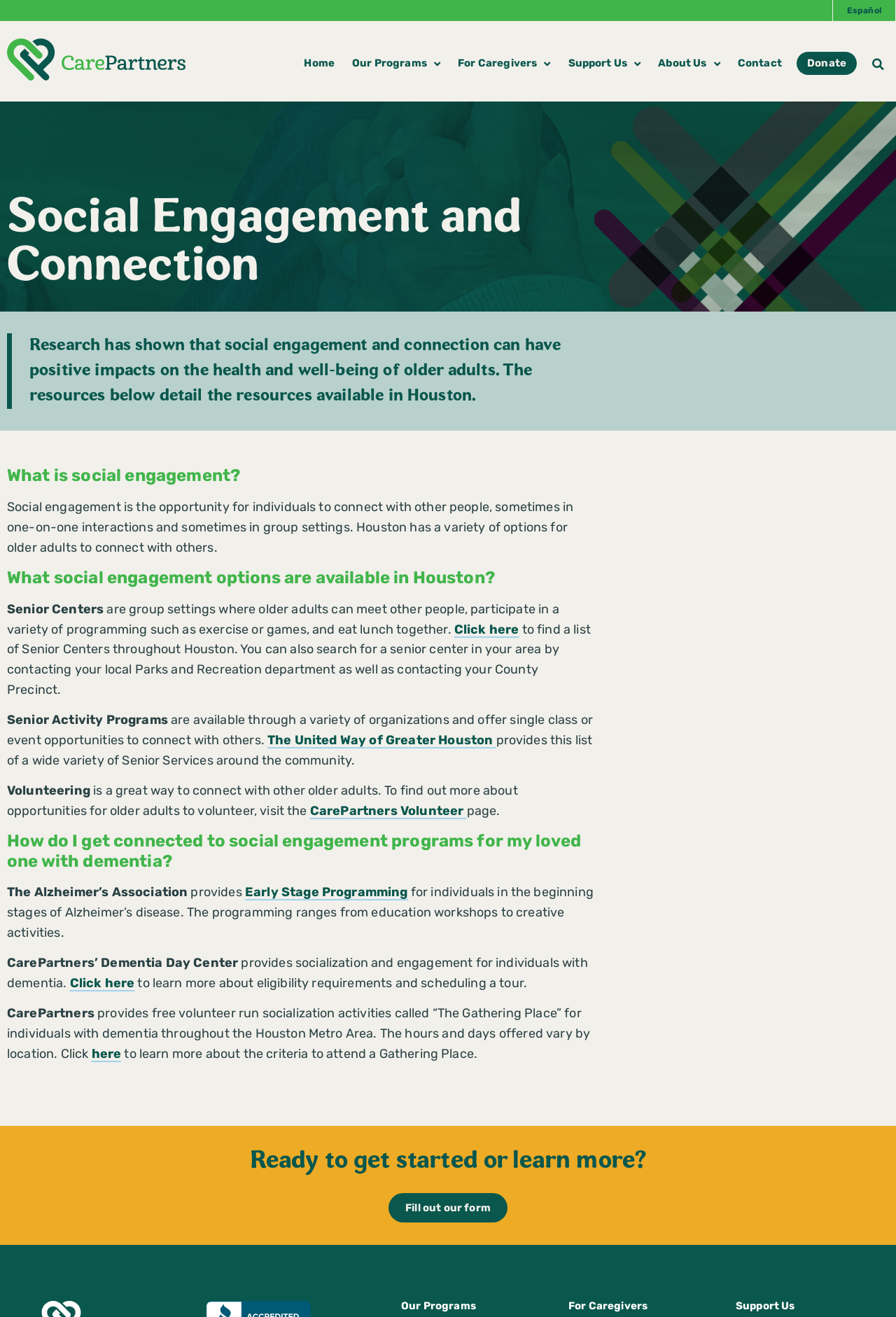Determine the bounding box coordinates for the UI element described. Format the coordinates as (top-left x, top-left y, bottom-right x, bottom-right y) and ensure all values are between 0 and 1. Element description: Gift Ideas

None